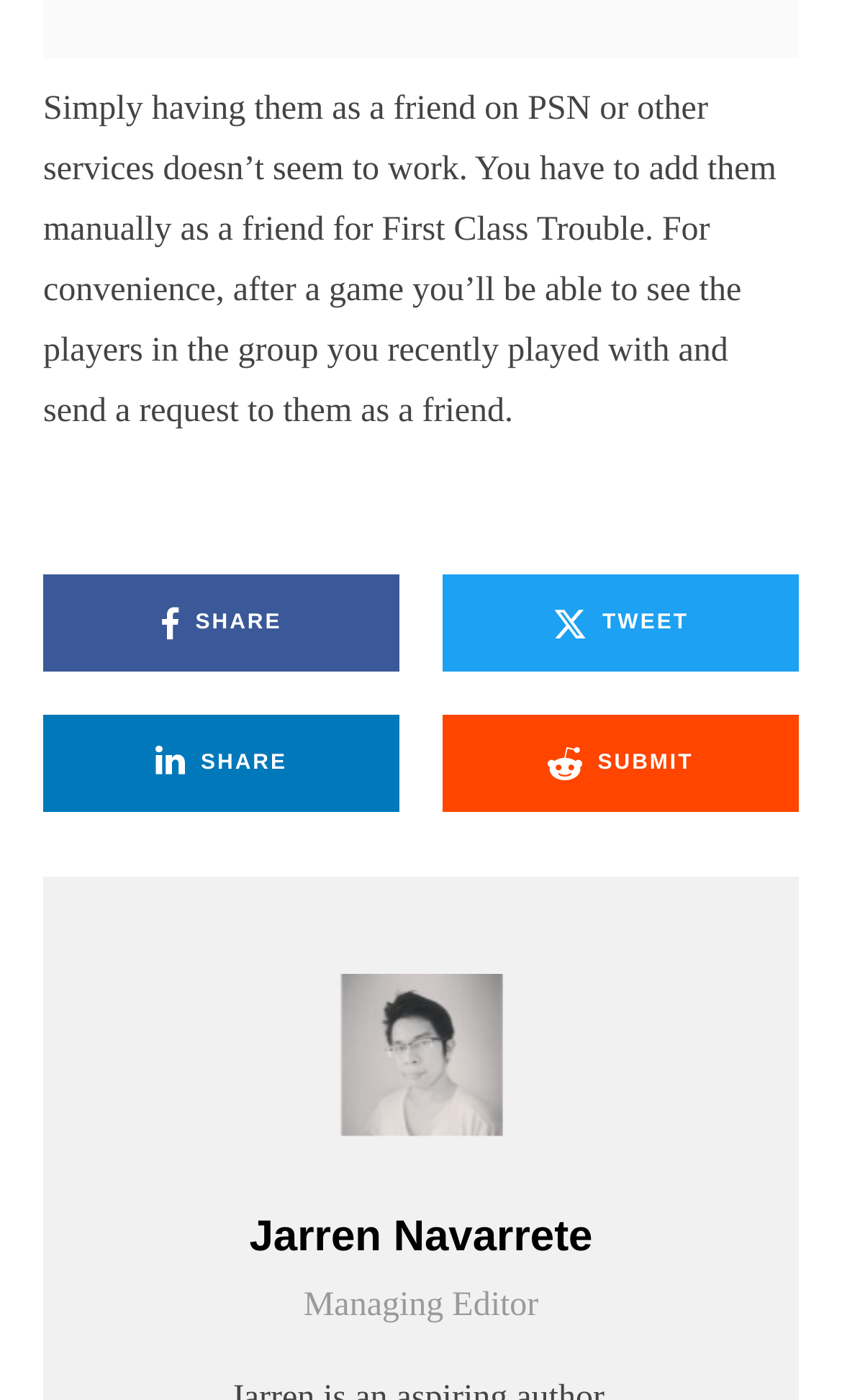What is the purpose of adding friends manually in First Class Trouble?
Give a one-word or short phrase answer based on the image.

Convenience